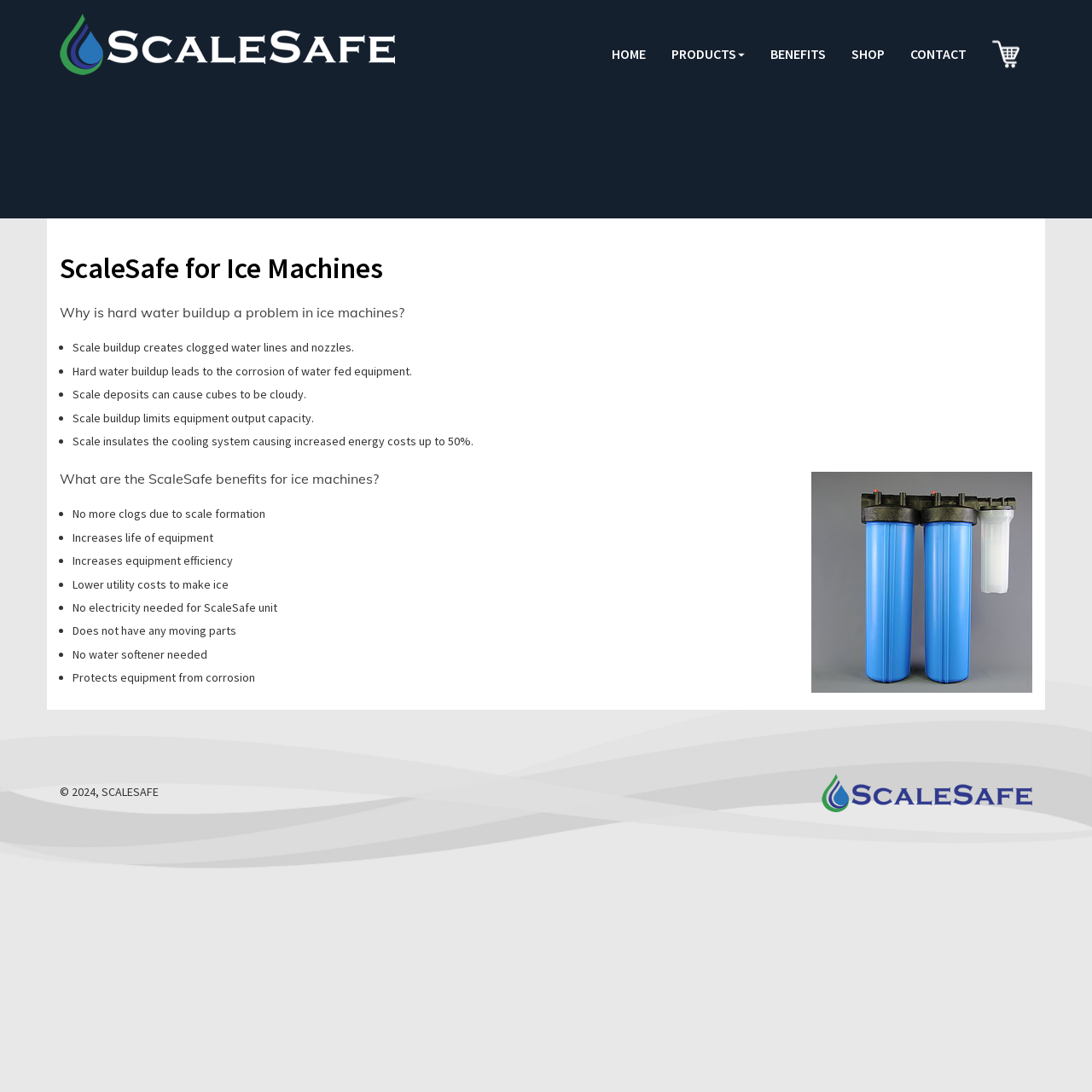What is the main purpose of ScaleSafe?
Based on the image, respond with a single word or phrase.

Prevent scale buildup